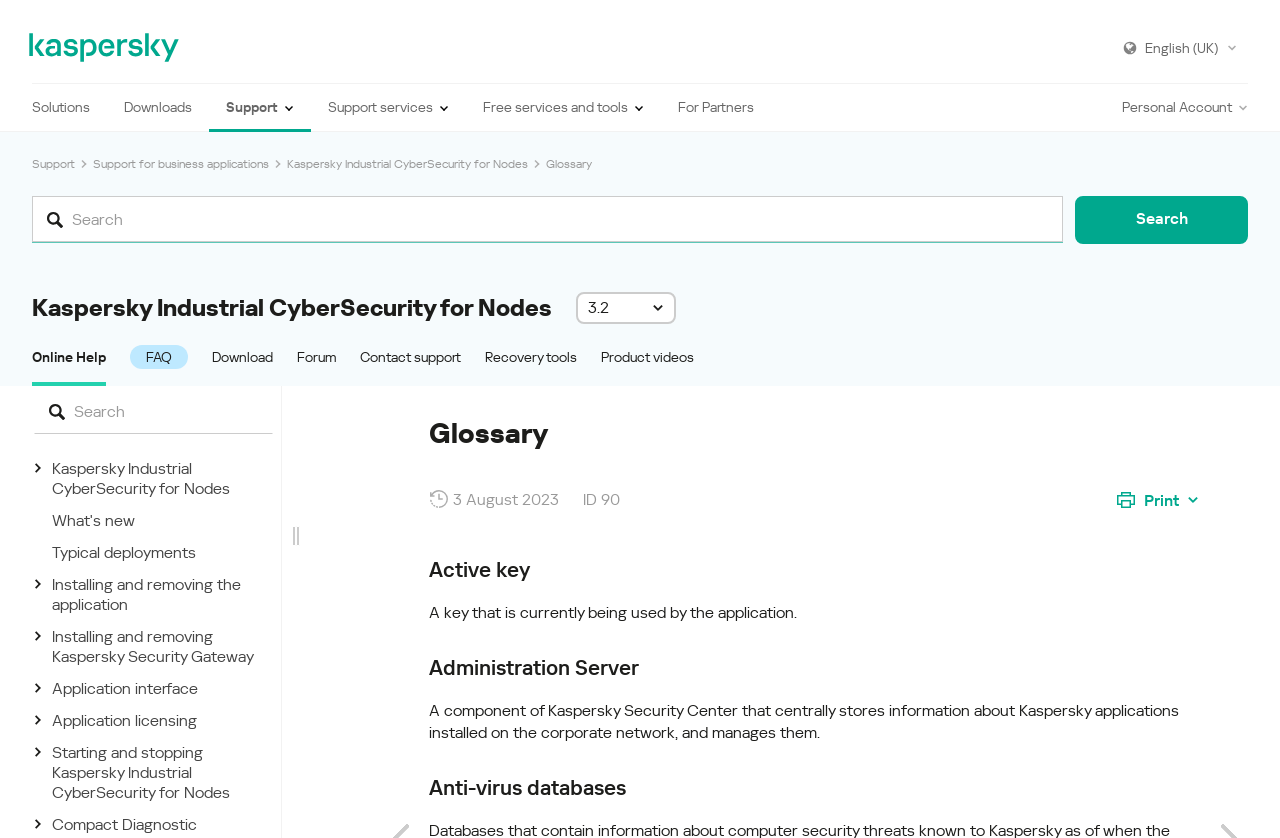Locate the bounding box of the UI element described in the following text: "Application interface".

[0.041, 0.81, 0.155, 0.833]